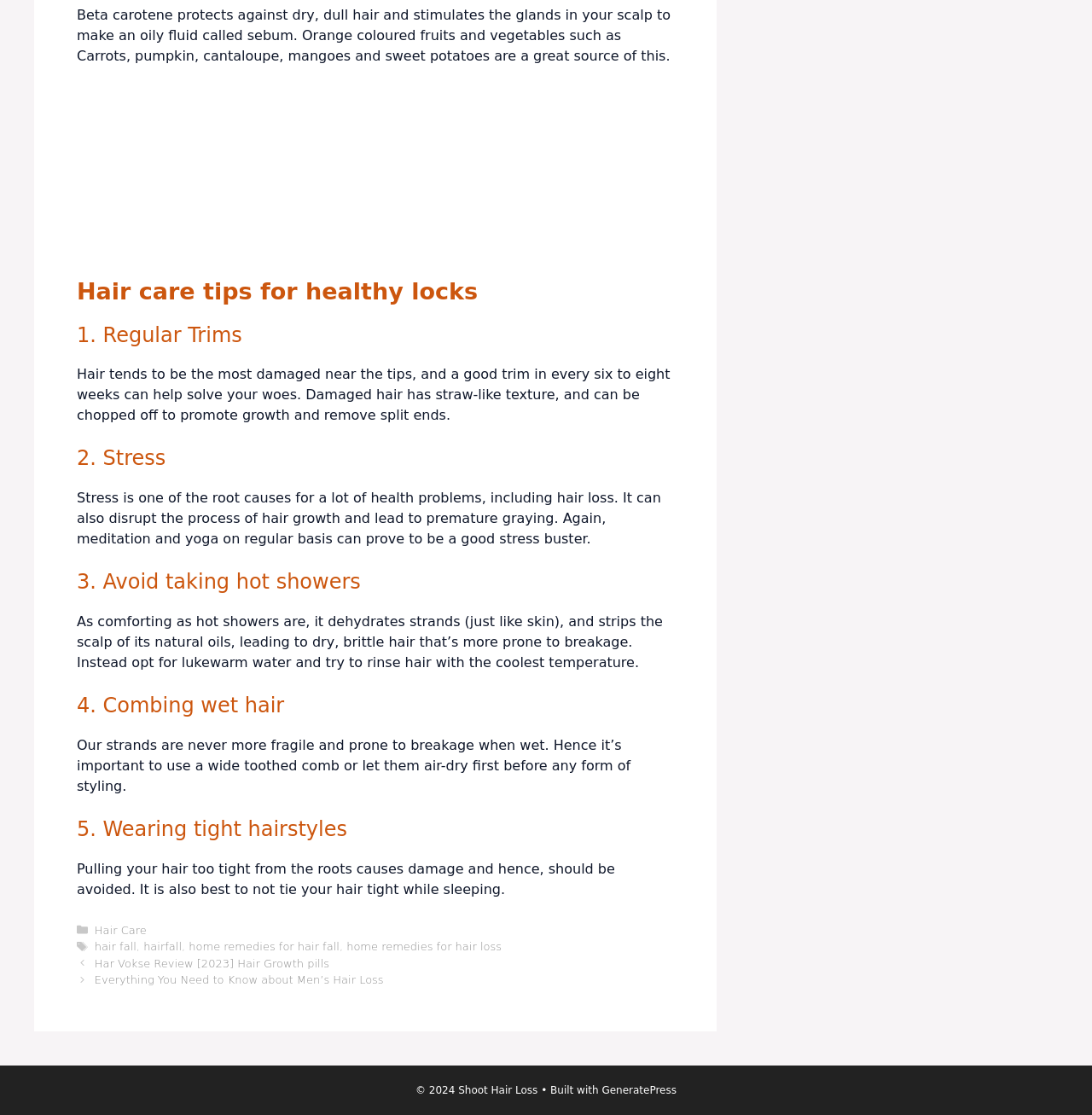Using the provided description: "home remedies for hair loss", find the bounding box coordinates of the corresponding UI element. The output should be four float numbers between 0 and 1, in the format [left, top, right, bottom].

[0.317, 0.843, 0.459, 0.855]